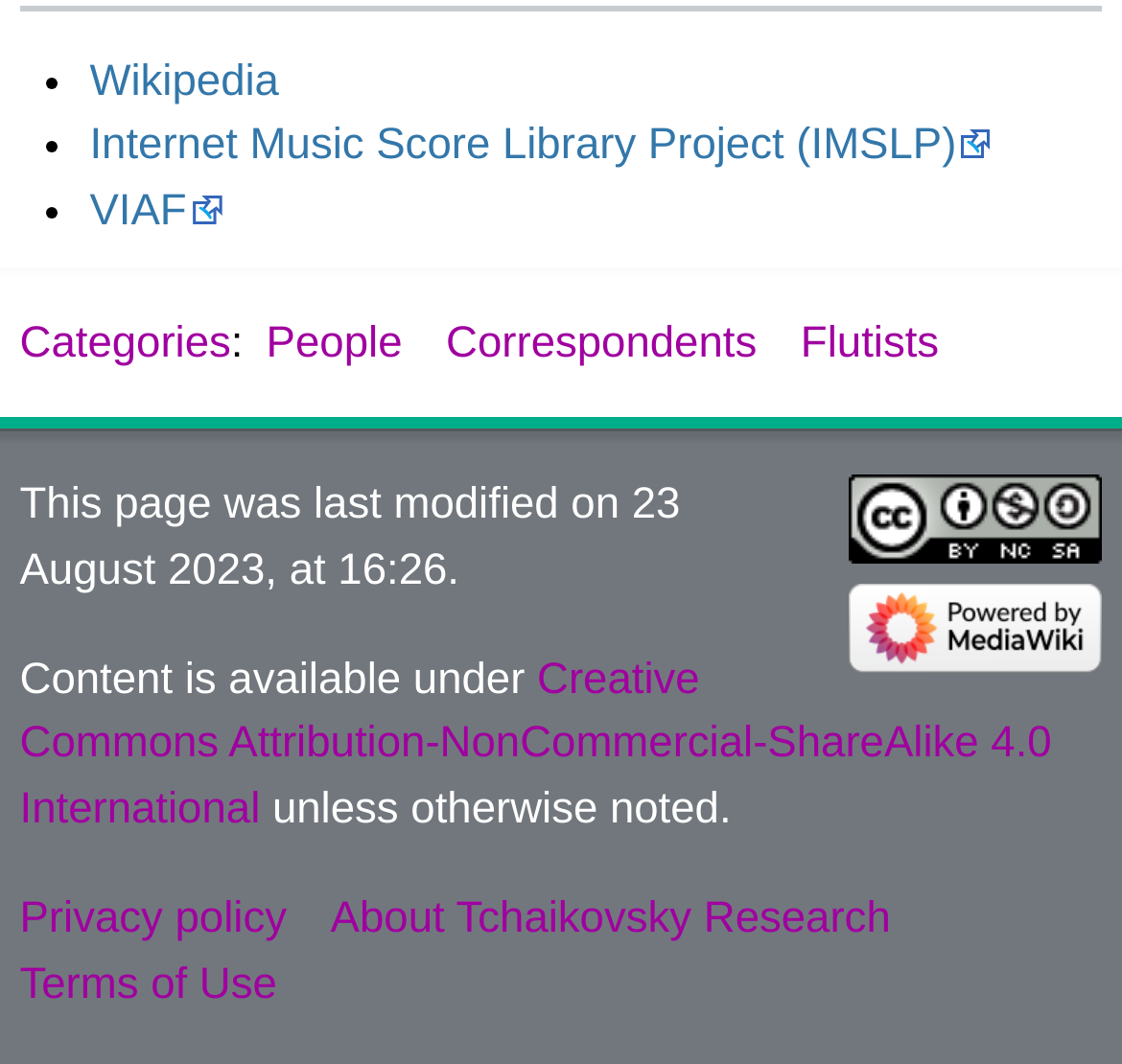Find the bounding box coordinates for the HTML element specified by: "Creative Commons Attribution-NonCommercial-ShareAlike 4.0 International".

[0.018, 0.615, 0.937, 0.784]